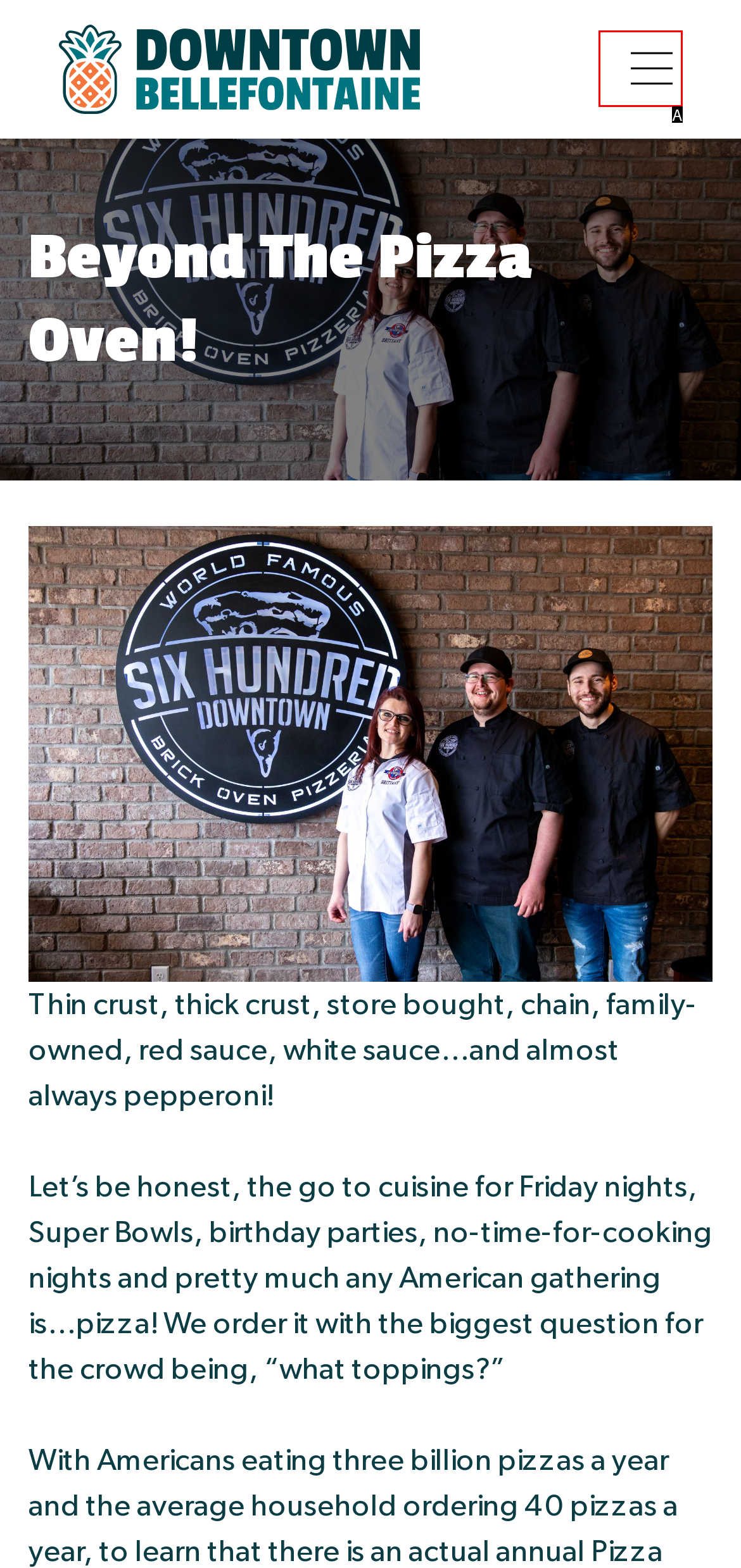Find the HTML element that matches the description: aria-label="Toggle navigation"
Respond with the corresponding letter from the choices provided.

A